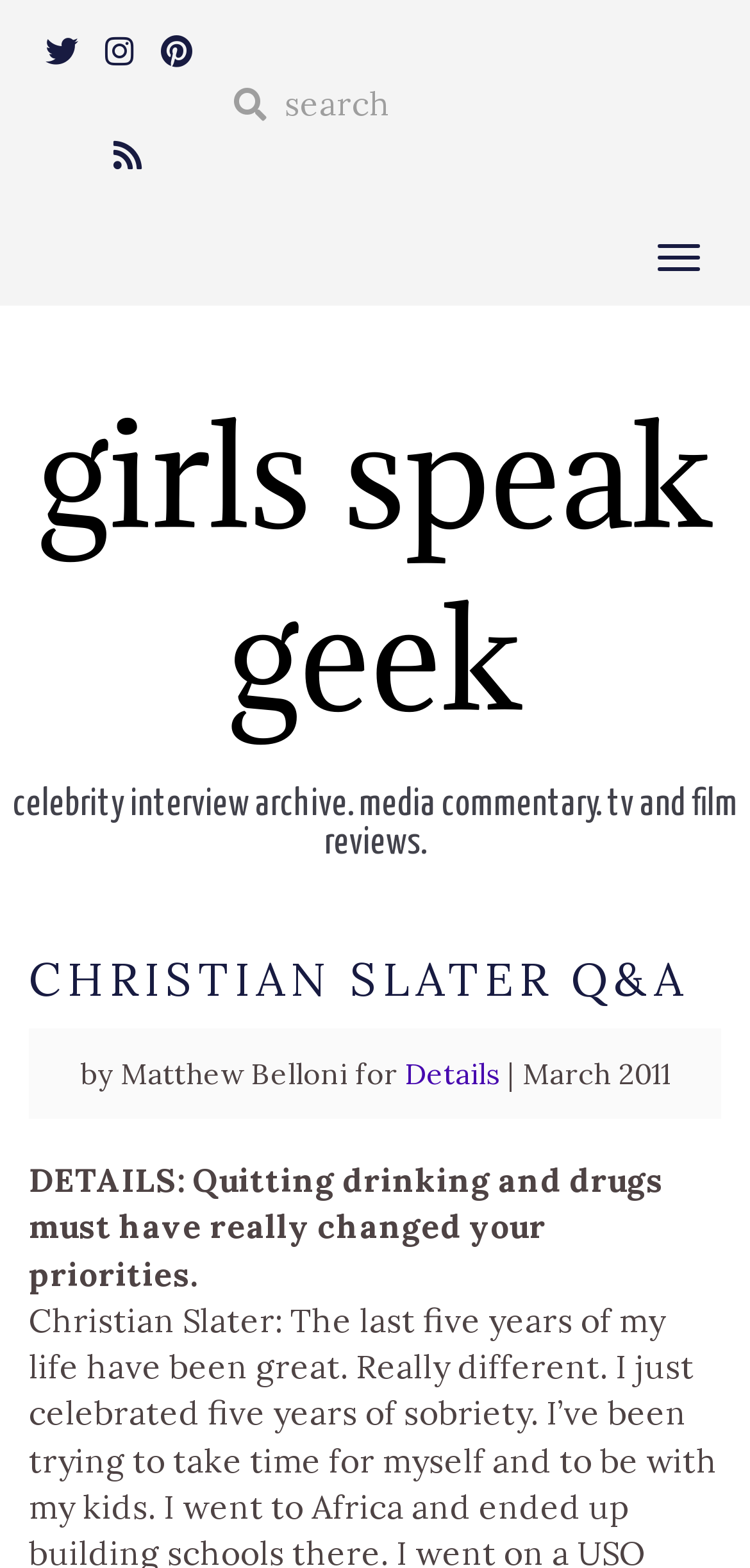Predict the bounding box coordinates of the area that should be clicked to accomplish the following instruction: "Toggle navigation". The bounding box coordinates should consist of four float numbers between 0 and 1, i.e., [left, top, right, bottom].

[0.849, 0.143, 0.962, 0.185]